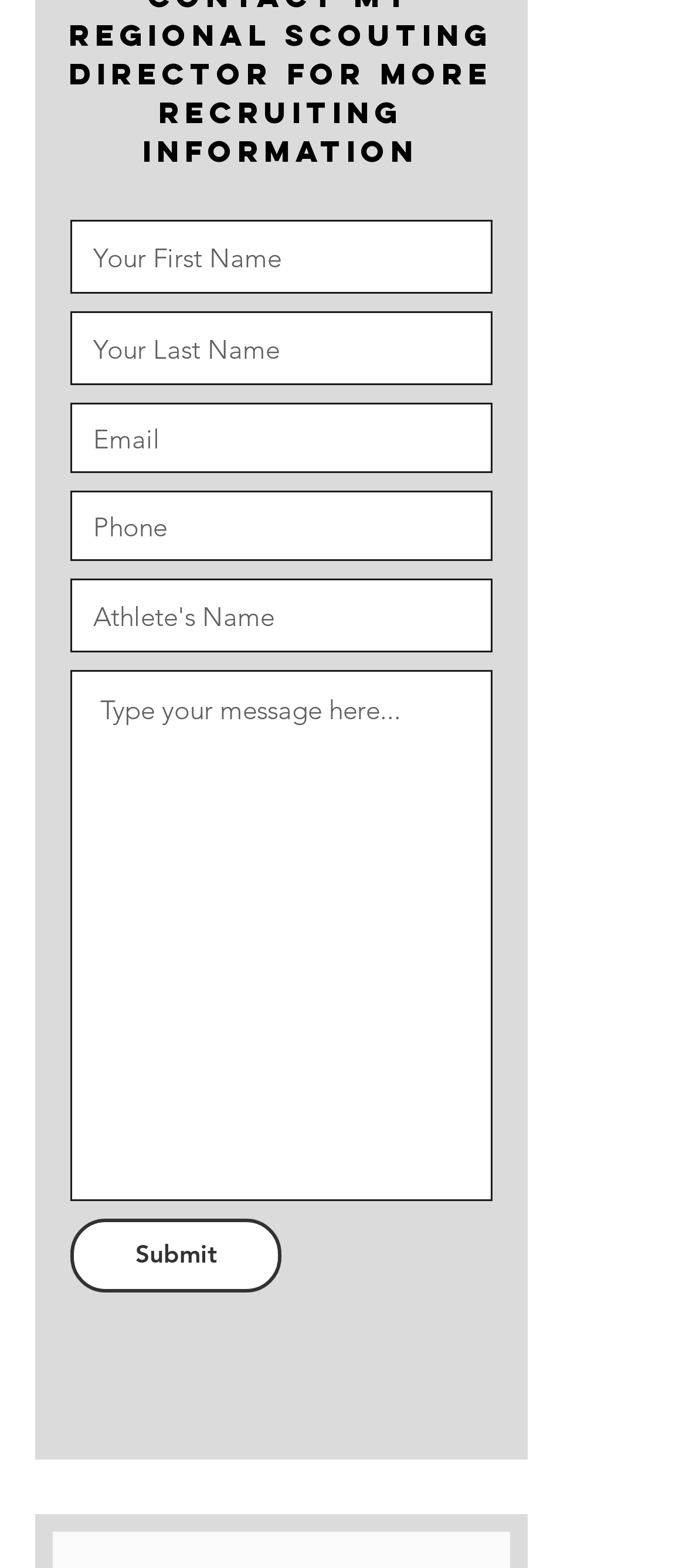Based on the image, please respond to the question with as much detail as possible:
What is the position of the 'Submit' button?

I compared the y1 and y2 coordinates of all elements and found that the 'Submit' button has the largest y1 and y2 values, which means it is located at the bottom of the webpage.